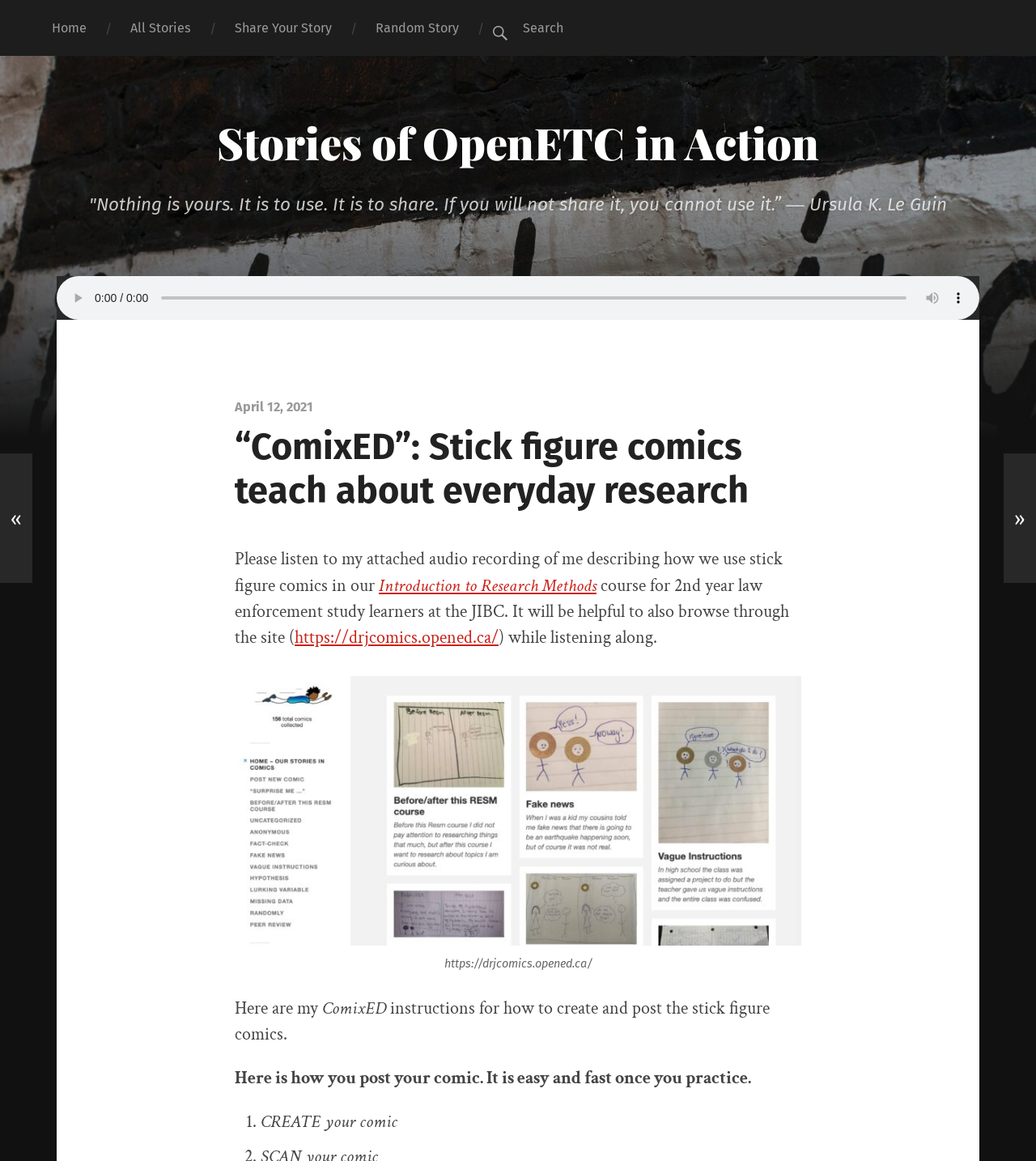What is the title of the stick figure comic?
Please give a detailed and elaborate answer to the question based on the image.

I examined the text content of the webpage and found a heading element with the text '“ComixED”: Stick figure comics teach about everyday research', which suggests that 'ComixED' is the title of the stick figure comic.